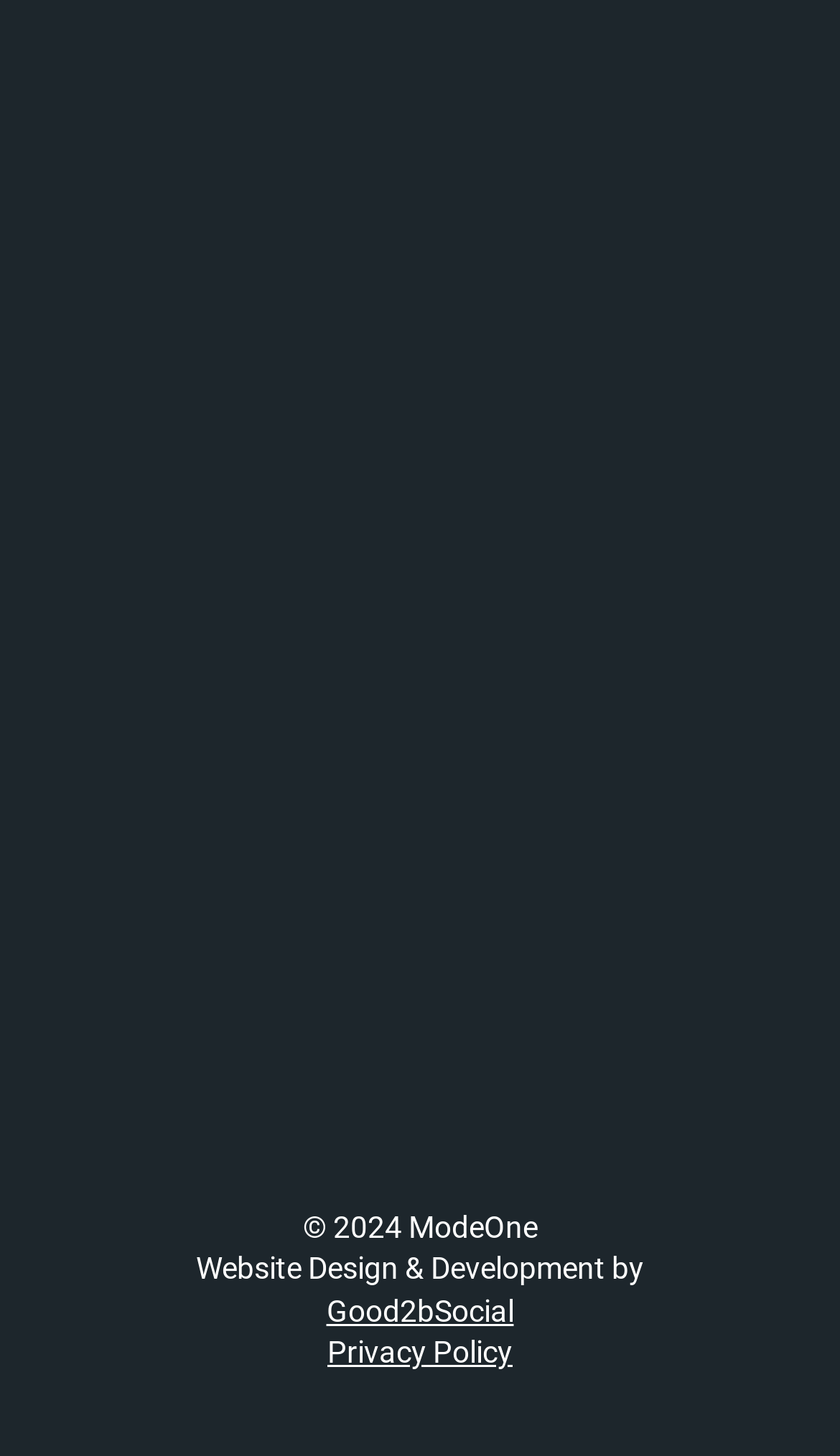Find the coordinates for the bounding box of the element with this description: "name="reset" title="Reset" value="Reset"".

[0.374, 0.708, 0.526, 0.748]